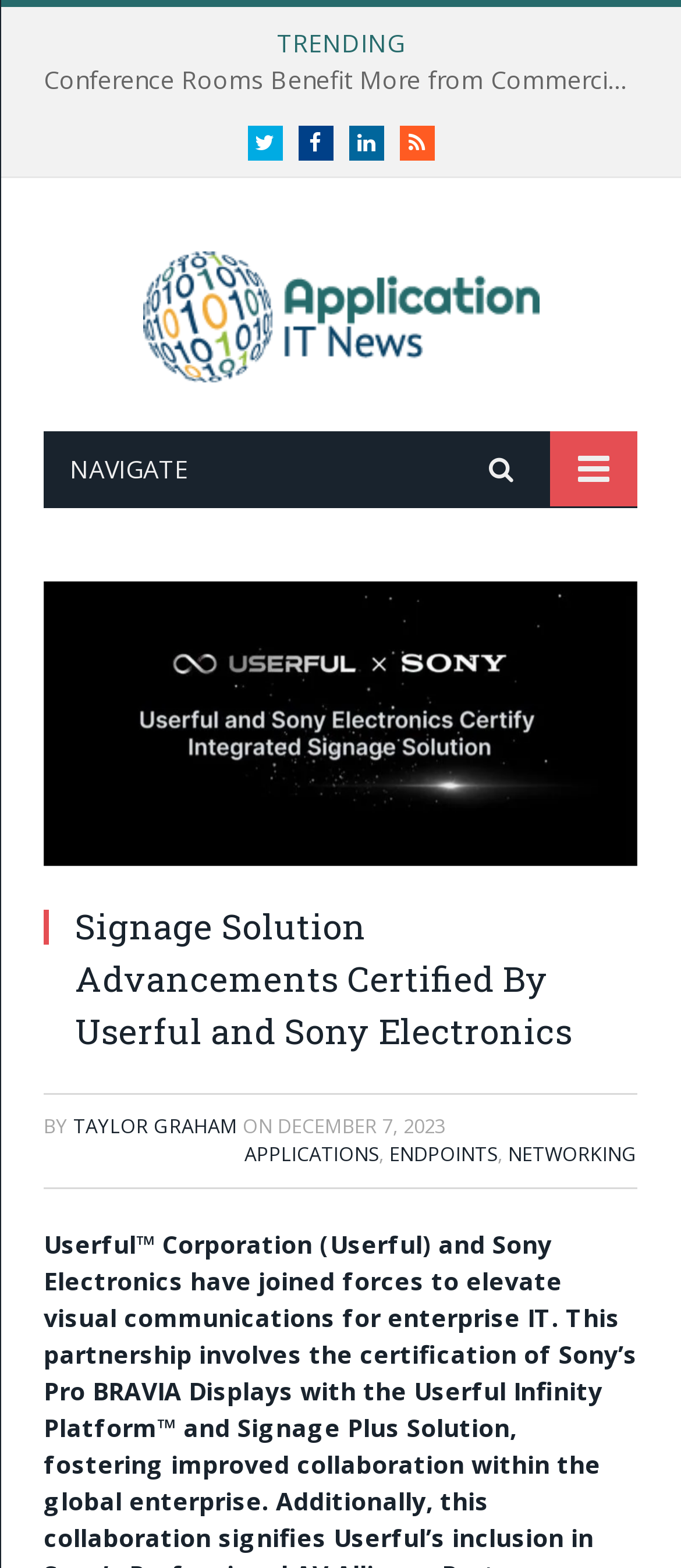Please find the bounding box for the UI component described as follows: "Taylor Graham".

[0.108, 0.709, 0.349, 0.726]